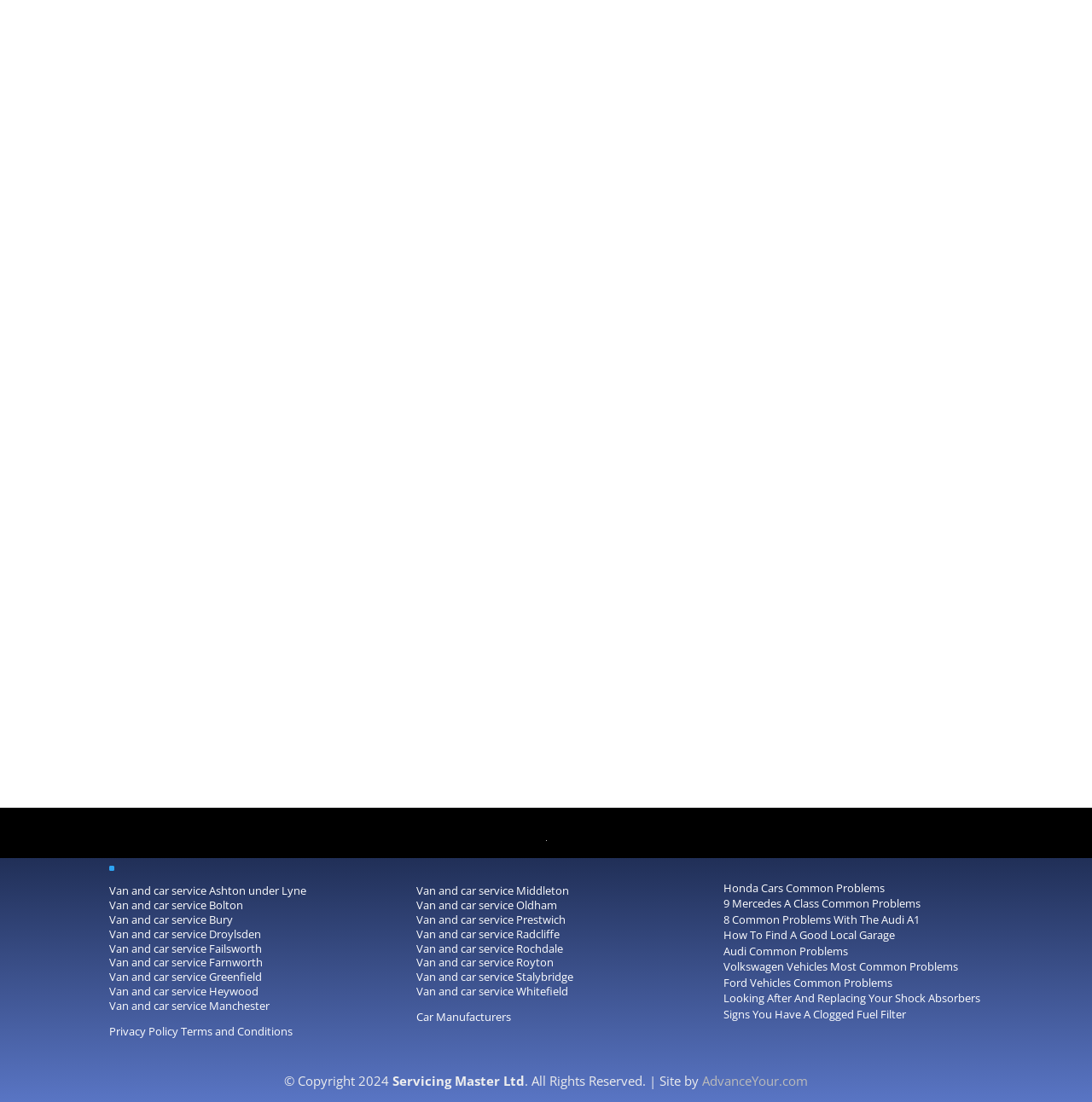Ascertain the bounding box coordinates for the UI element detailed here: "Van and car service Bolton". The coordinates should be provided as [left, top, right, bottom] with each value being a float between 0 and 1.

[0.1, 0.814, 0.223, 0.828]